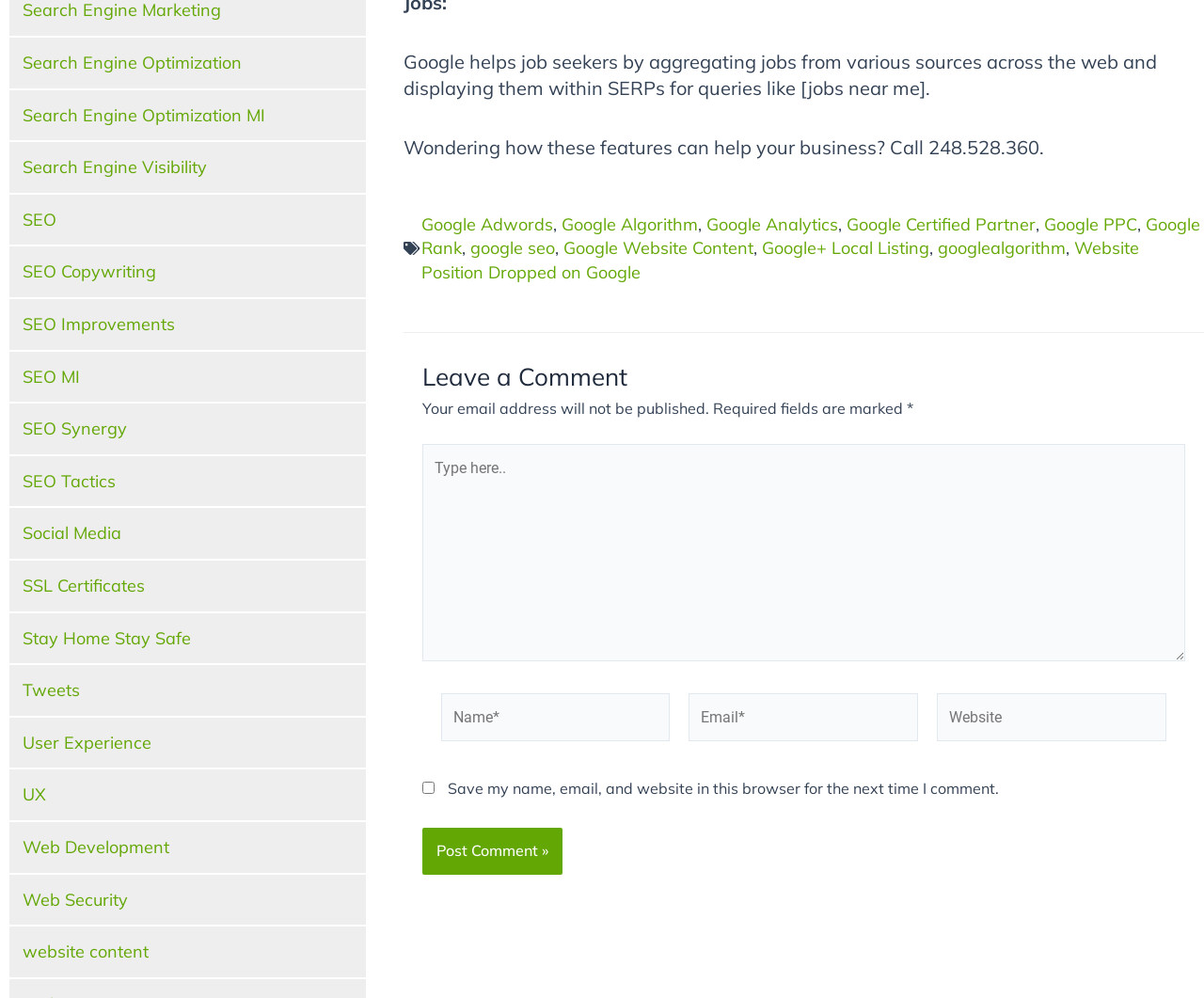Refer to the screenshot and give an in-depth answer to this question: What is the main topic of this webpage?

Based on the links and text on the webpage, it appears that the main topic is Search Engine Optimization (SEO) and related concepts, such as Google Adwords, Google Algorithm, and website content.